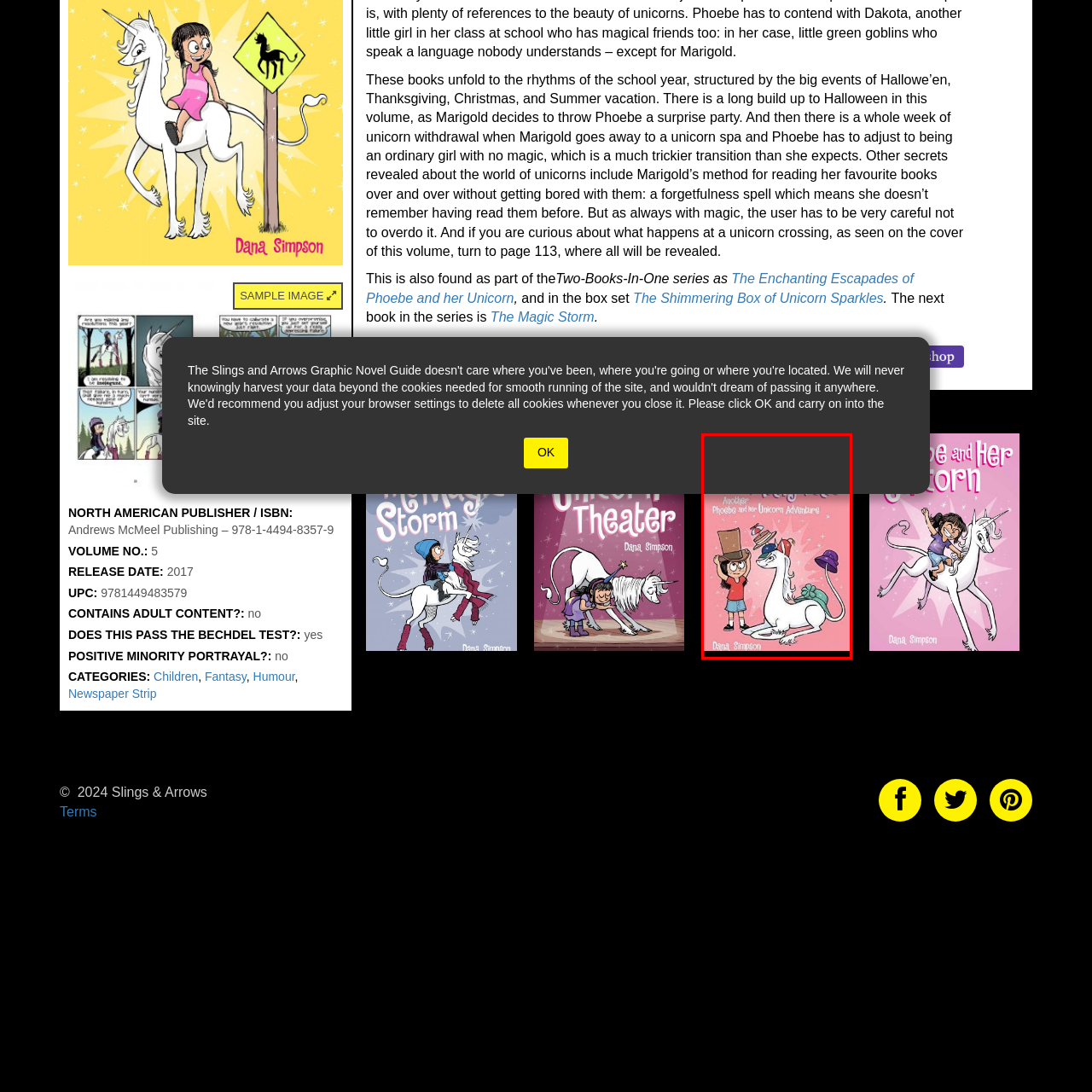Articulate a detailed description of the image inside the red frame.

The image features the vibrant cover of the book **"Unicorn of Many Hats: Another Phoebe and Her Unicorn Adventure,"** illustrated by Dana Simpson. The playful scene showcases Phoebe, a young girl with brown hair, delightfully balancing a stack of colorful hats on her head while joyfully interacting with her unicorn companion. The unicorn, depicted in a charming white hue, sports a blue bag decorated with more hats and has a whimsical expression. The background is a bright pink, enhancing the lighthearted and whimsical theme of the story. The title is prominently displayed above the characters, emphasizing its connection to the popular "Phoebe and Her Unicorn" series. This enchanting design captures the essence of adventure and friendship found within the narrative.